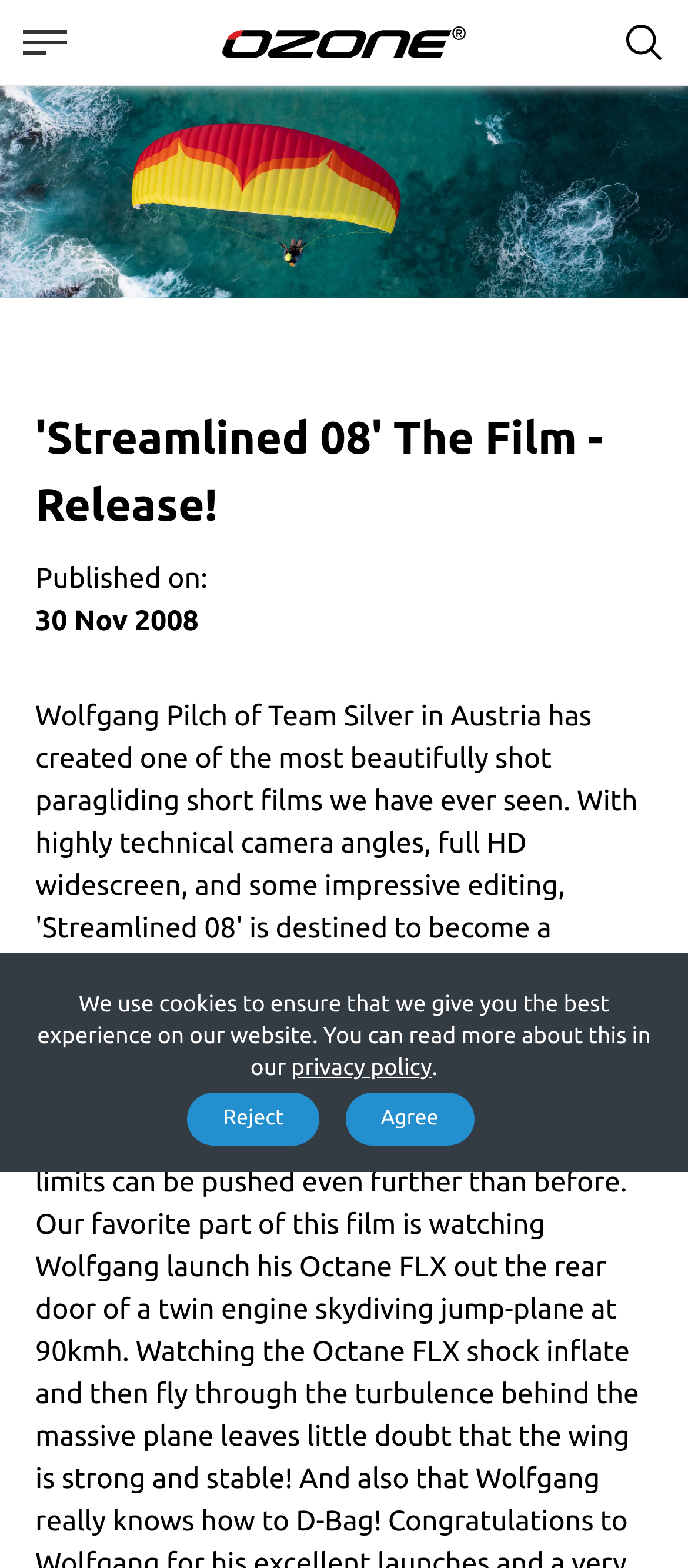Show the bounding box coordinates for the HTML element described as: "privacy policy".

[0.423, 0.673, 0.628, 0.689]